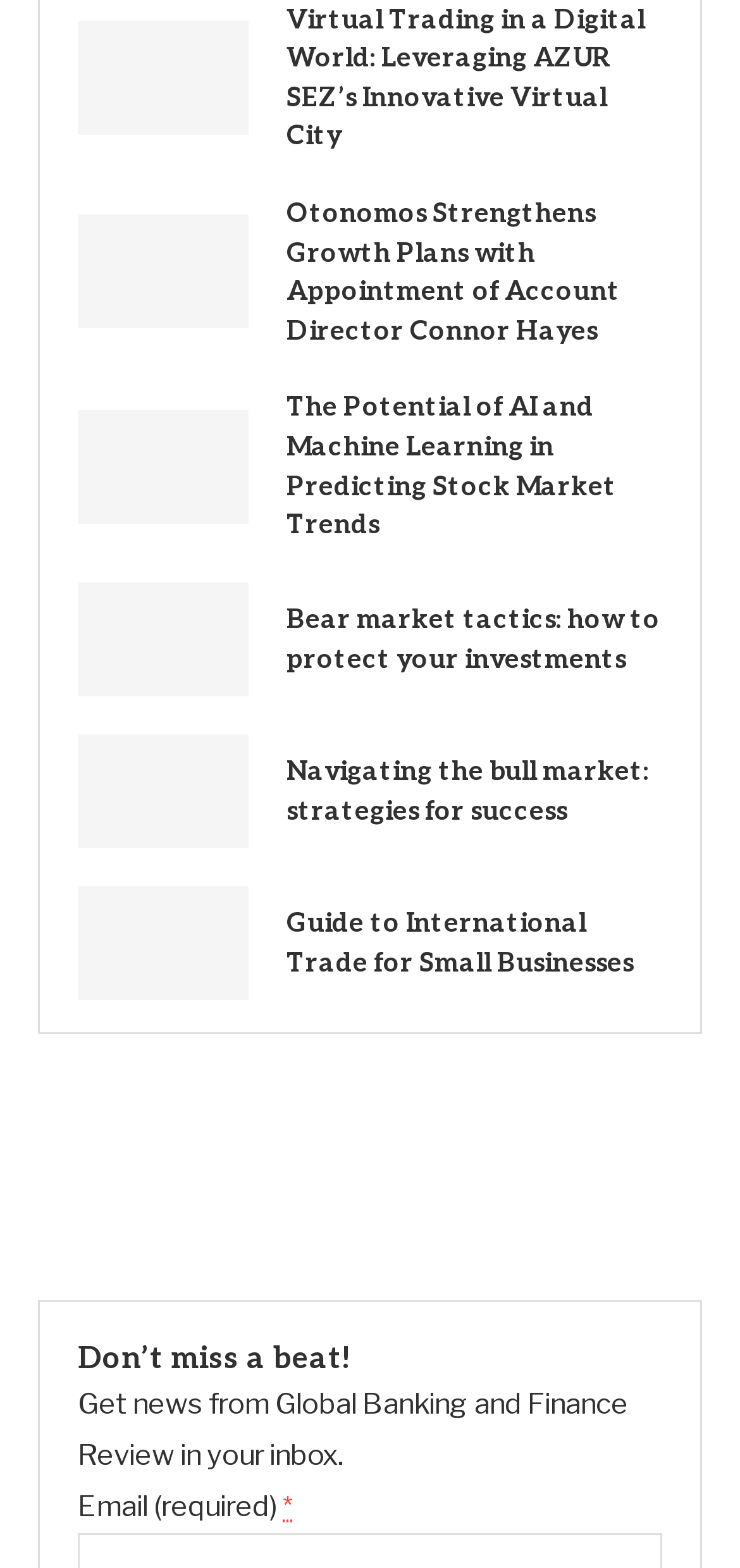Find the bounding box coordinates of the element to click in order to complete this instruction: "Get news updates from Global Banking and Finance Review". The bounding box coordinates must be four float numbers between 0 and 1, denoted as [left, top, right, bottom].

[0.105, 0.885, 0.849, 0.94]